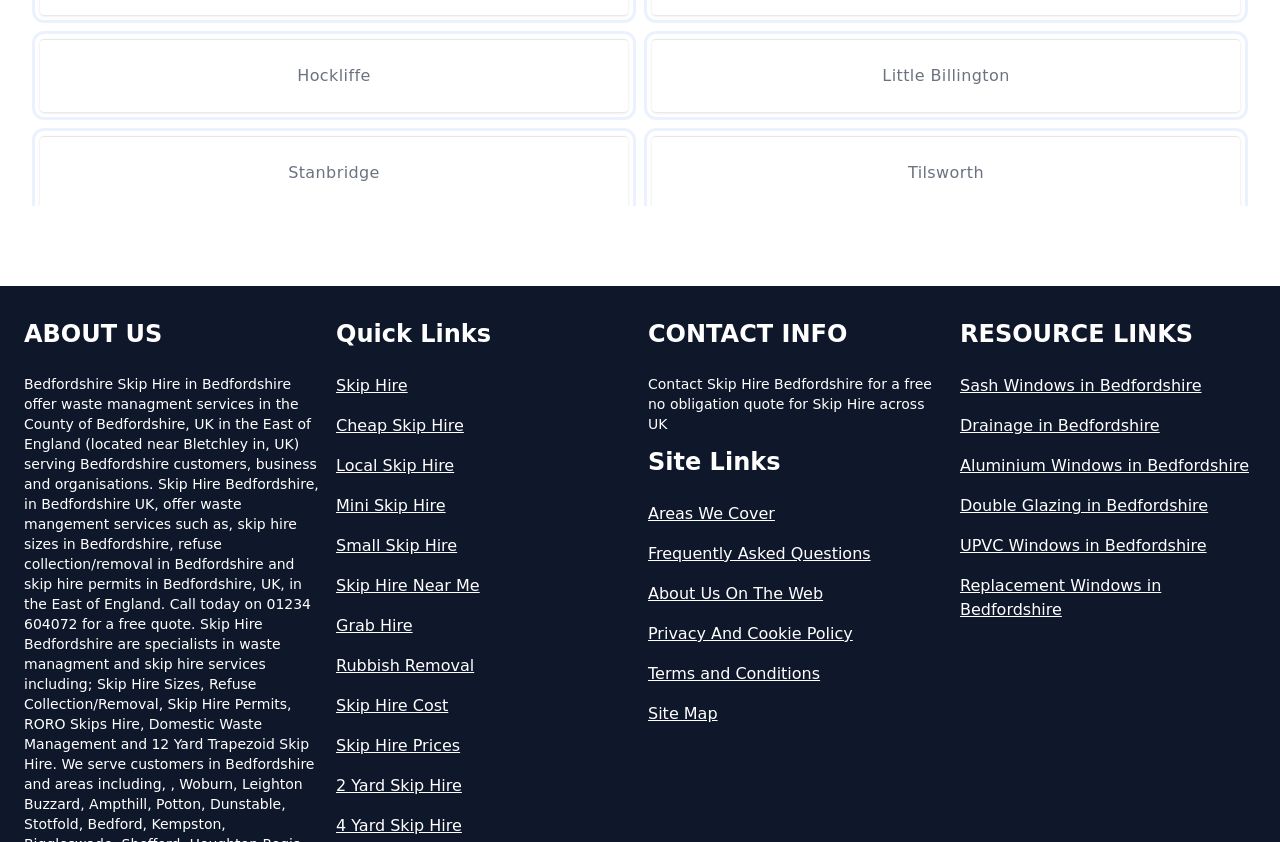What is the main topic of this webpage?
Look at the webpage screenshot and answer the question with a detailed explanation.

Based on the links and headings on the webpage, it appears that the main topic is related to skip hire services, including prices, areas covered, and types of skips available.